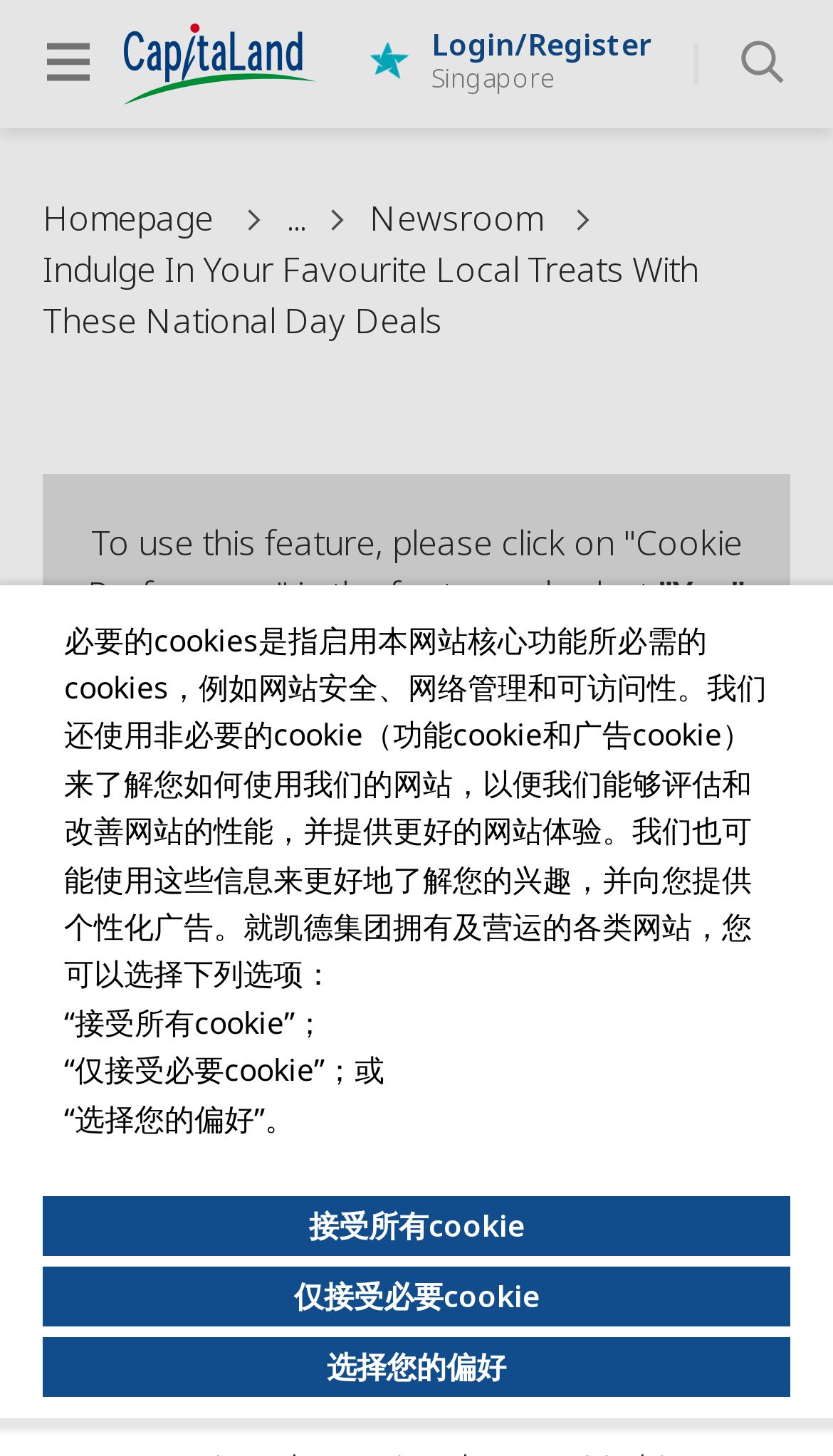Based on the image, please elaborate on the answer to the following question:
What is the name of the company?

The company name can be found in the top-left corner of the webpage, where the logo is located. The text 'Capitaland' is written next to the logo, indicating that it is the name of the company.